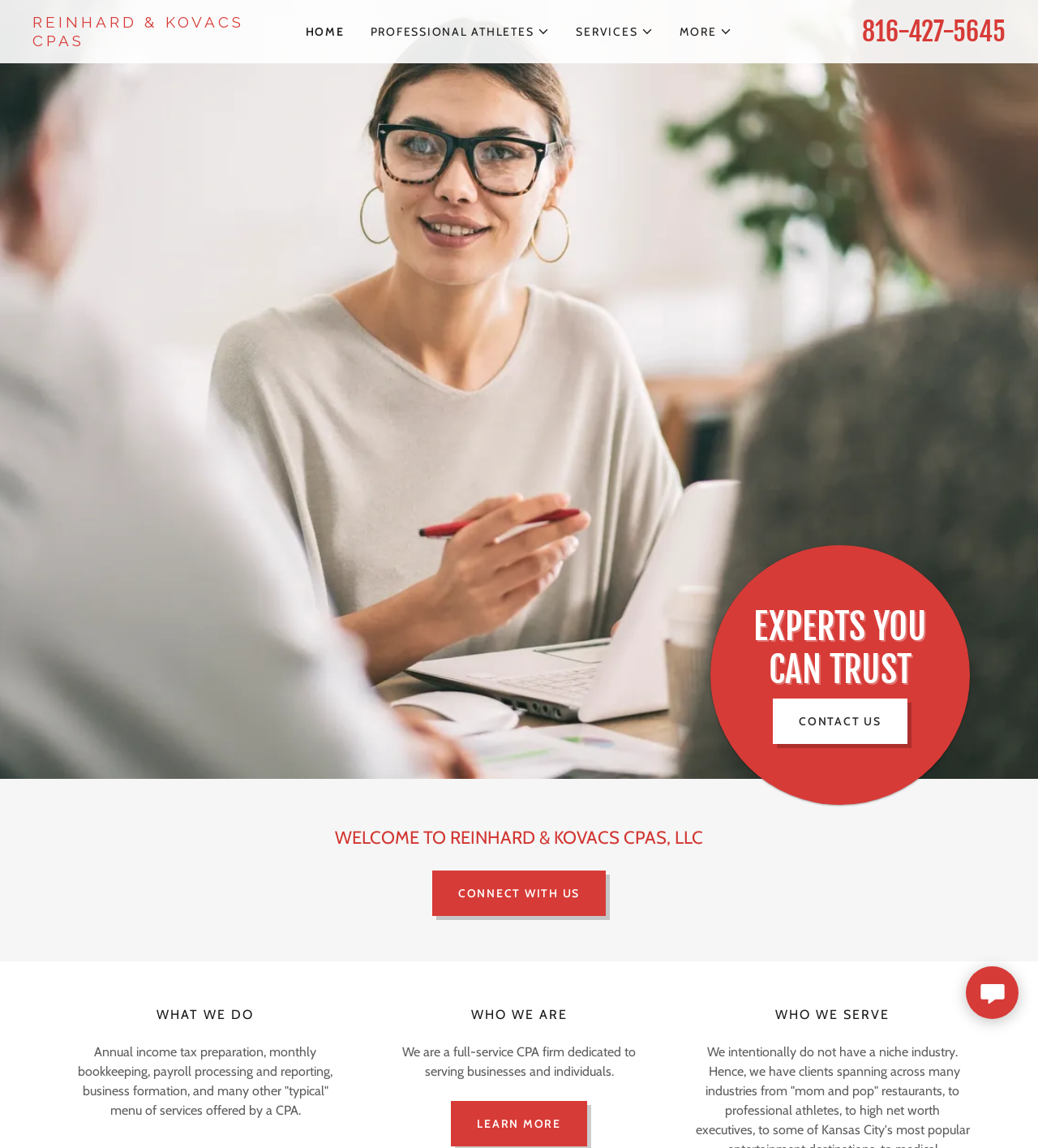Determine the bounding box coordinates of the clickable area required to perform the following instruction: "Click the 'CONTACT US' link". The coordinates should be represented as four float numbers between 0 and 1: [left, top, right, bottom].

[0.745, 0.608, 0.874, 0.648]